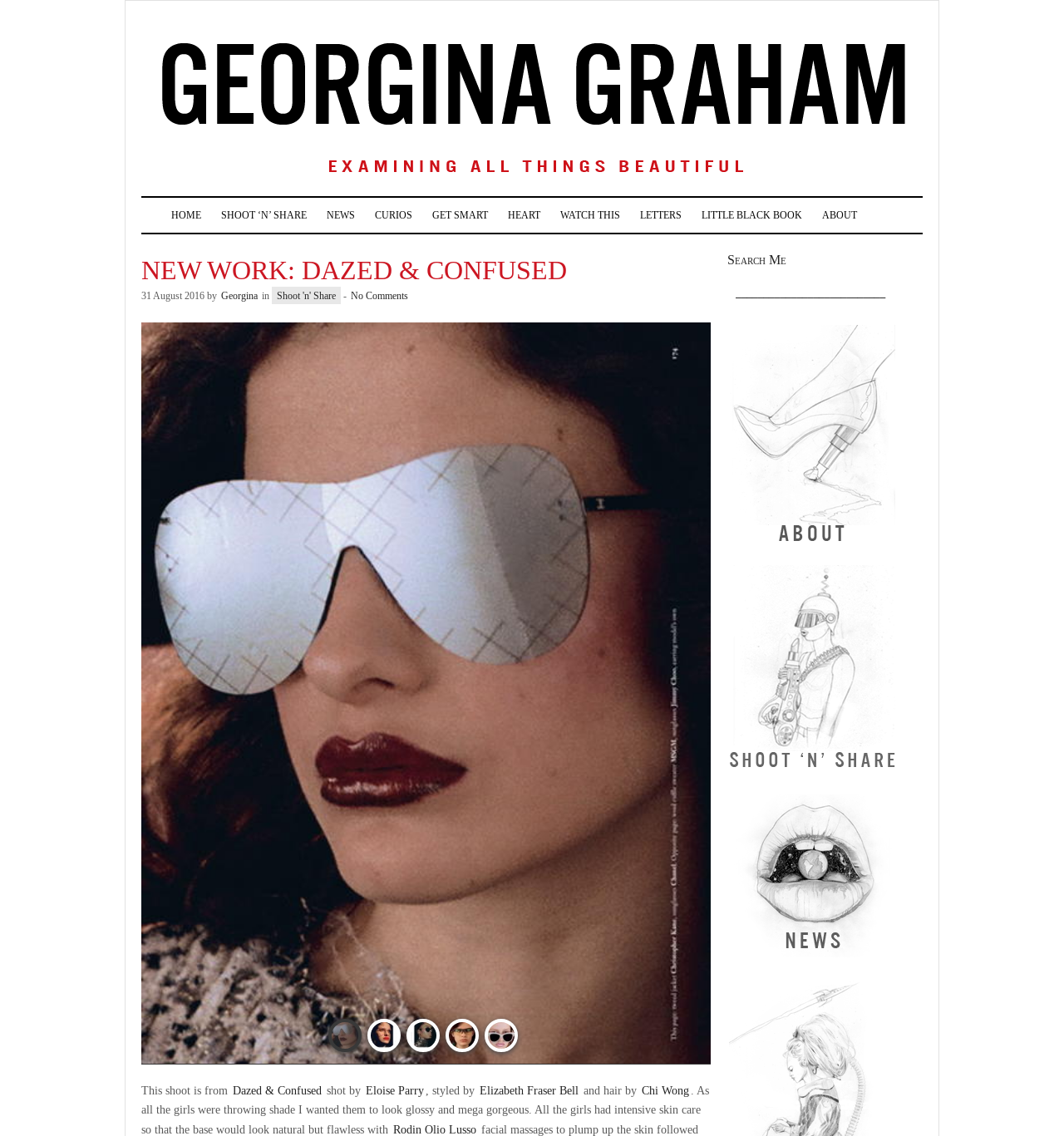Give a one-word or short phrase answer to this question: 
What is the date of the article?

31 August 2016